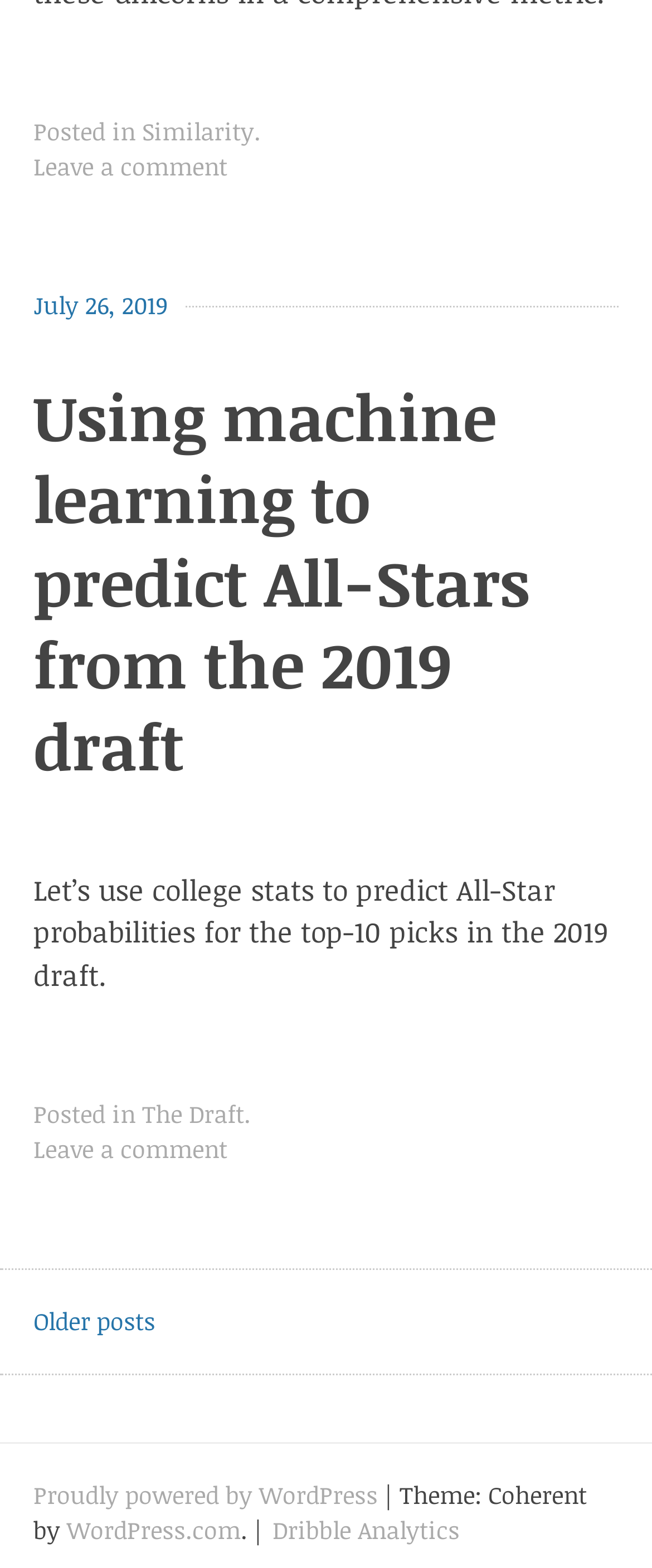What is the theme of the website?
Using the information from the image, answer the question thoroughly.

I found the theme of the website by looking at the static text 'Theme: Coherent by' which is located at the bottom of the webpage.